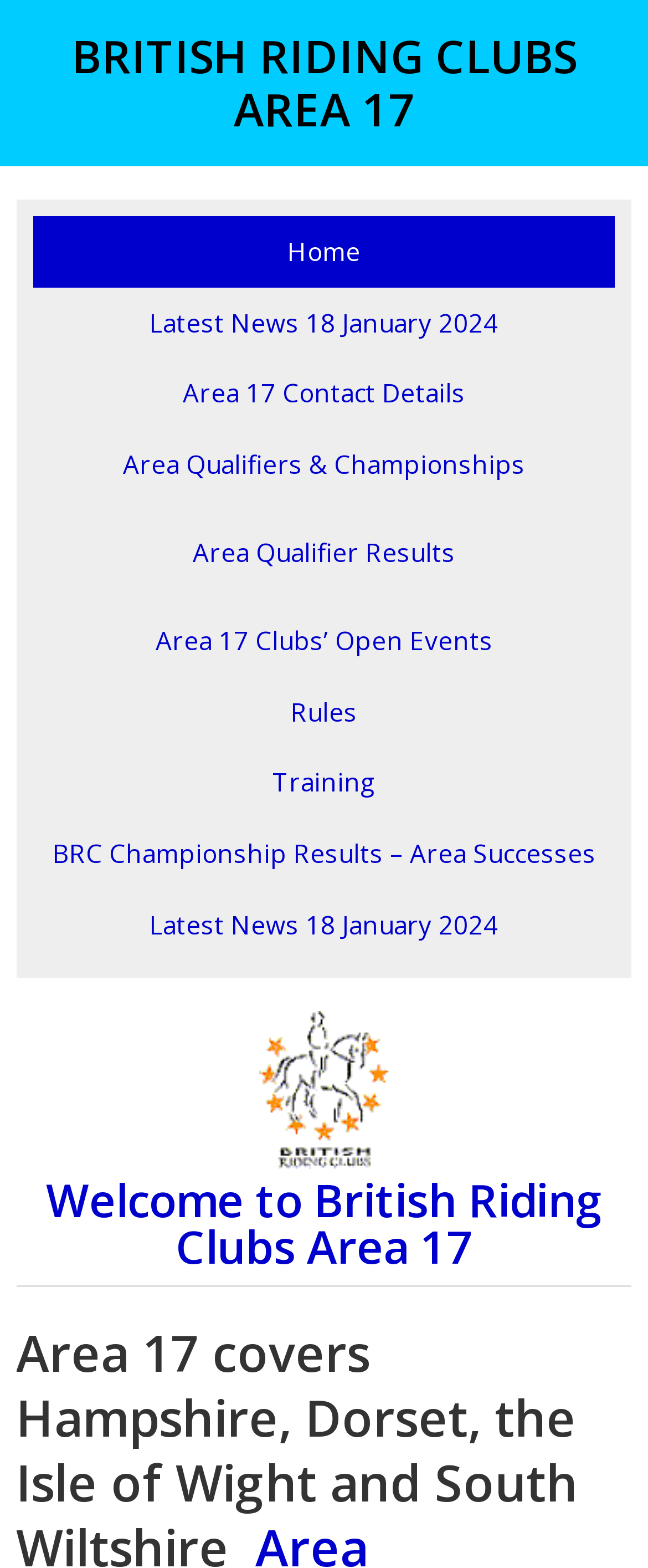Given the element description, predict the bounding box coordinates in the format (top-left x, top-left y, bottom-right x, bottom-right y). Make sure all values are between 0 and 1. Here is the element description: British Riding Clubs

[0.11, 0.016, 0.89, 0.055]